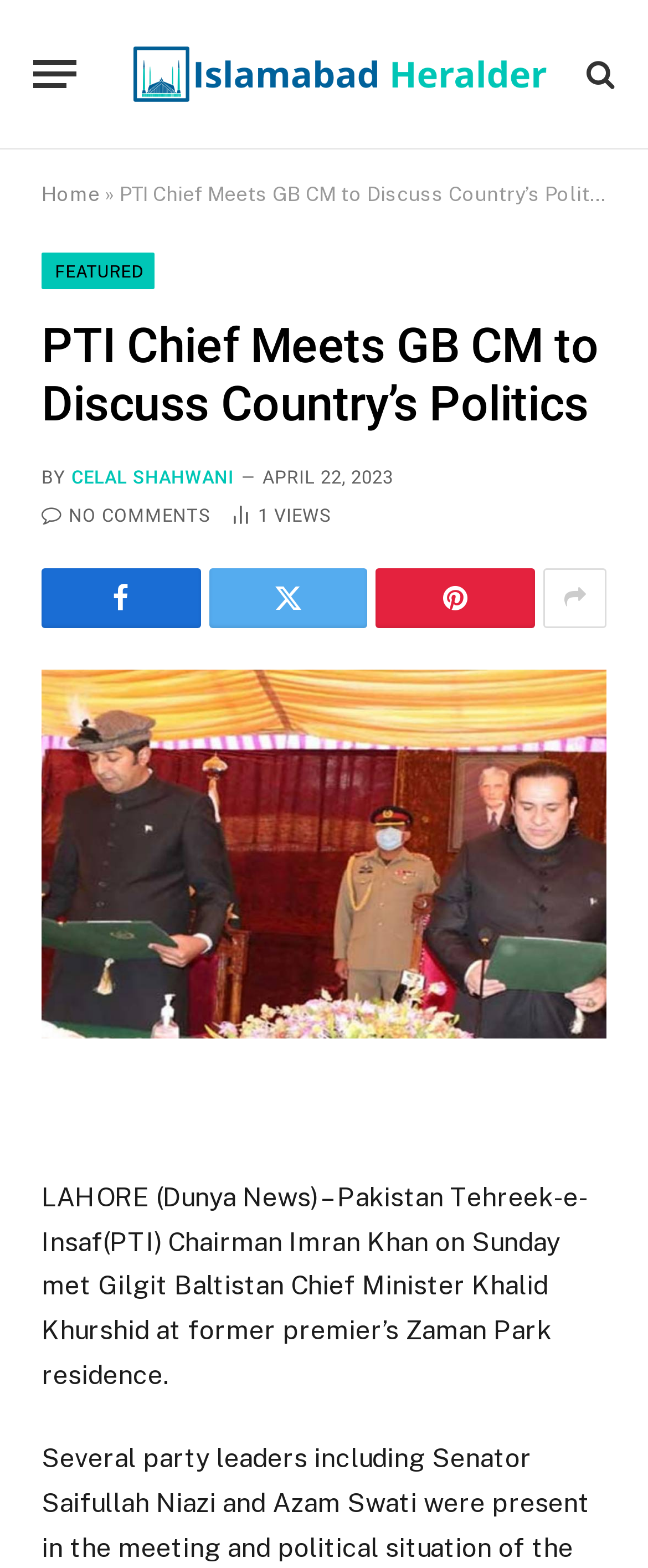Where did Imran Khan meet the GB CM?
Using the information from the image, answer the question thoroughly.

I found the location of the meeting by reading the article text, which mentions 'former premier’s Zaman Park residence' as the location where Imran Khan met the GB CM.